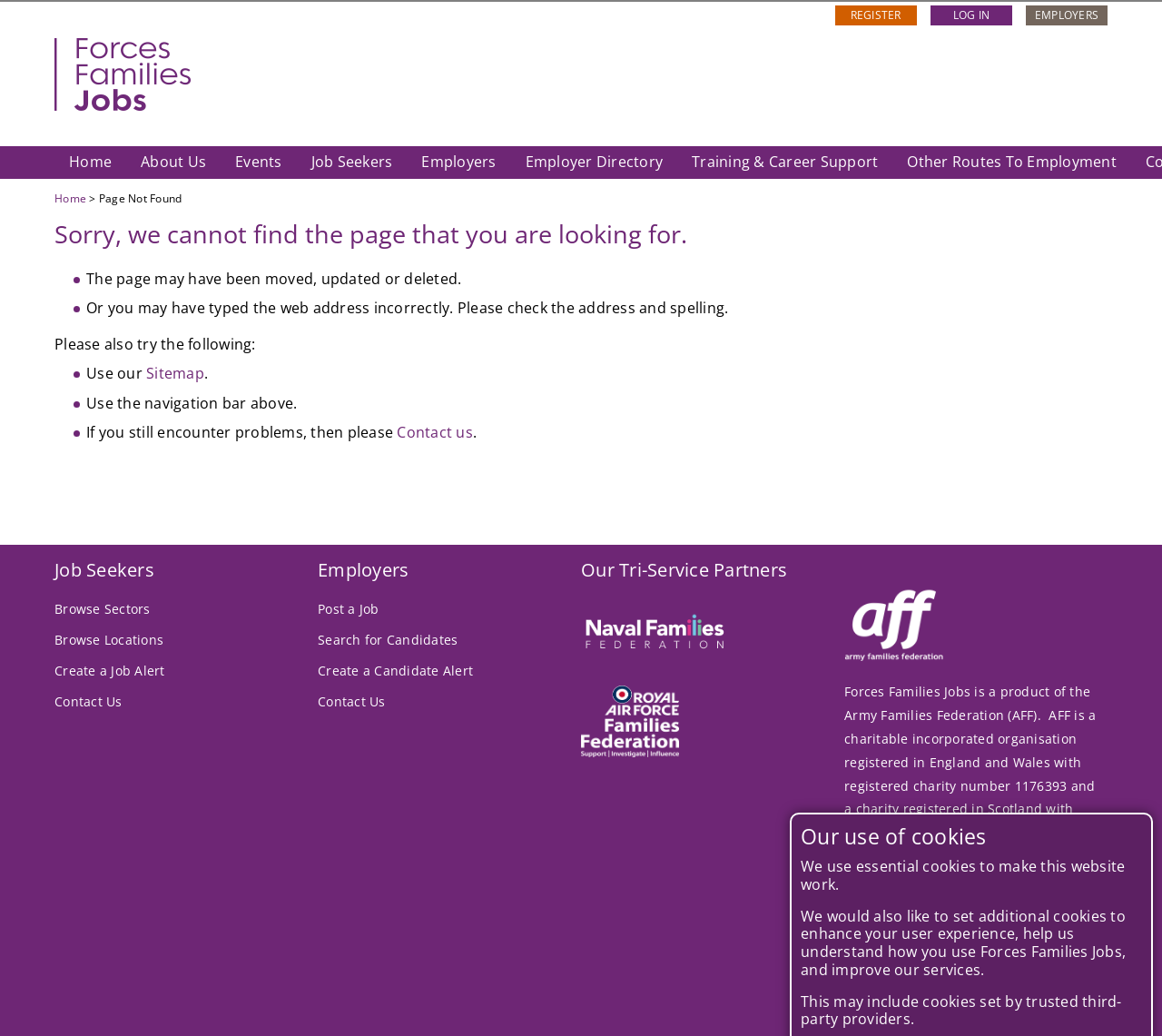Please extract the webpage's main title and generate its text content.

Sorry, we cannot find the page that you are looking for.